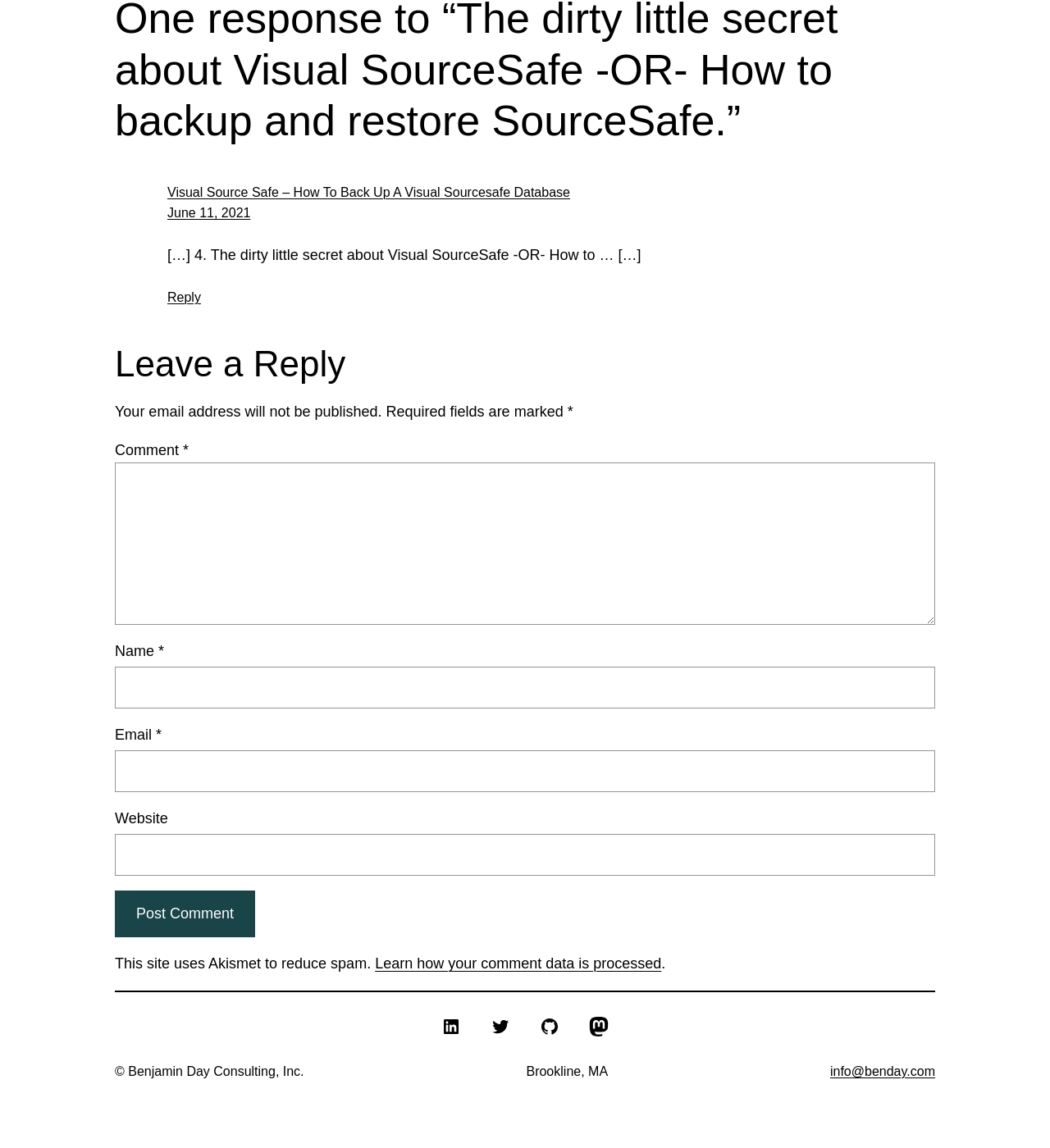Please provide the bounding box coordinates in the format (top-left x, top-left y, bottom-right x, bottom-right y). Remember, all values are floating point numbers between 0 and 1. What is the bounding box coordinate of the region described as: GitHub

[0.509, 0.881, 0.538, 0.907]